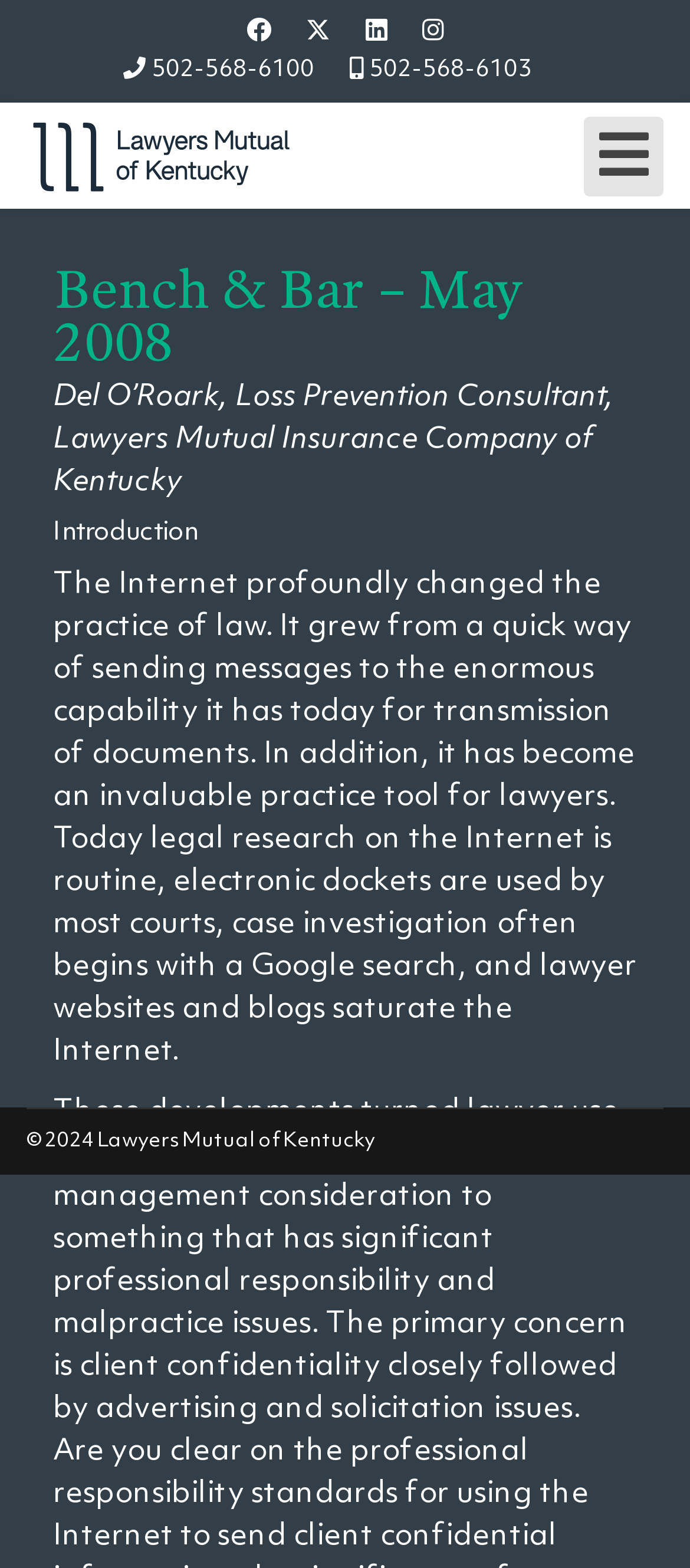Please identify the bounding box coordinates for the region that you need to click to follow this instruction: "Click on Facebook link".

[0.357, 0.012, 0.393, 0.029]